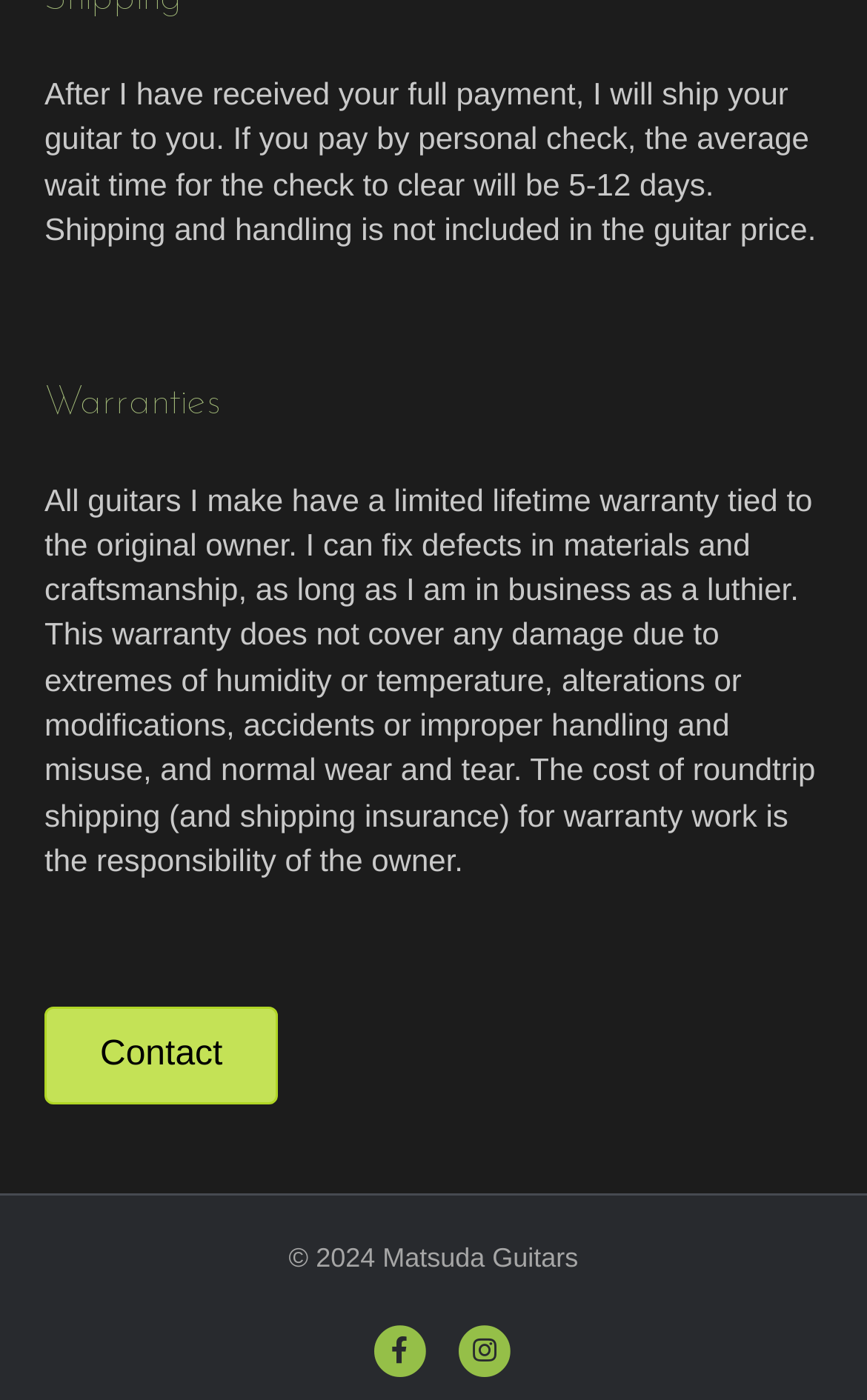What is the copyright year of the website?
Look at the image and construct a detailed response to the question.

The StaticText element with the text '© 2024 Matsuda Guitars' indicates that the copyright year of the website is 2024.